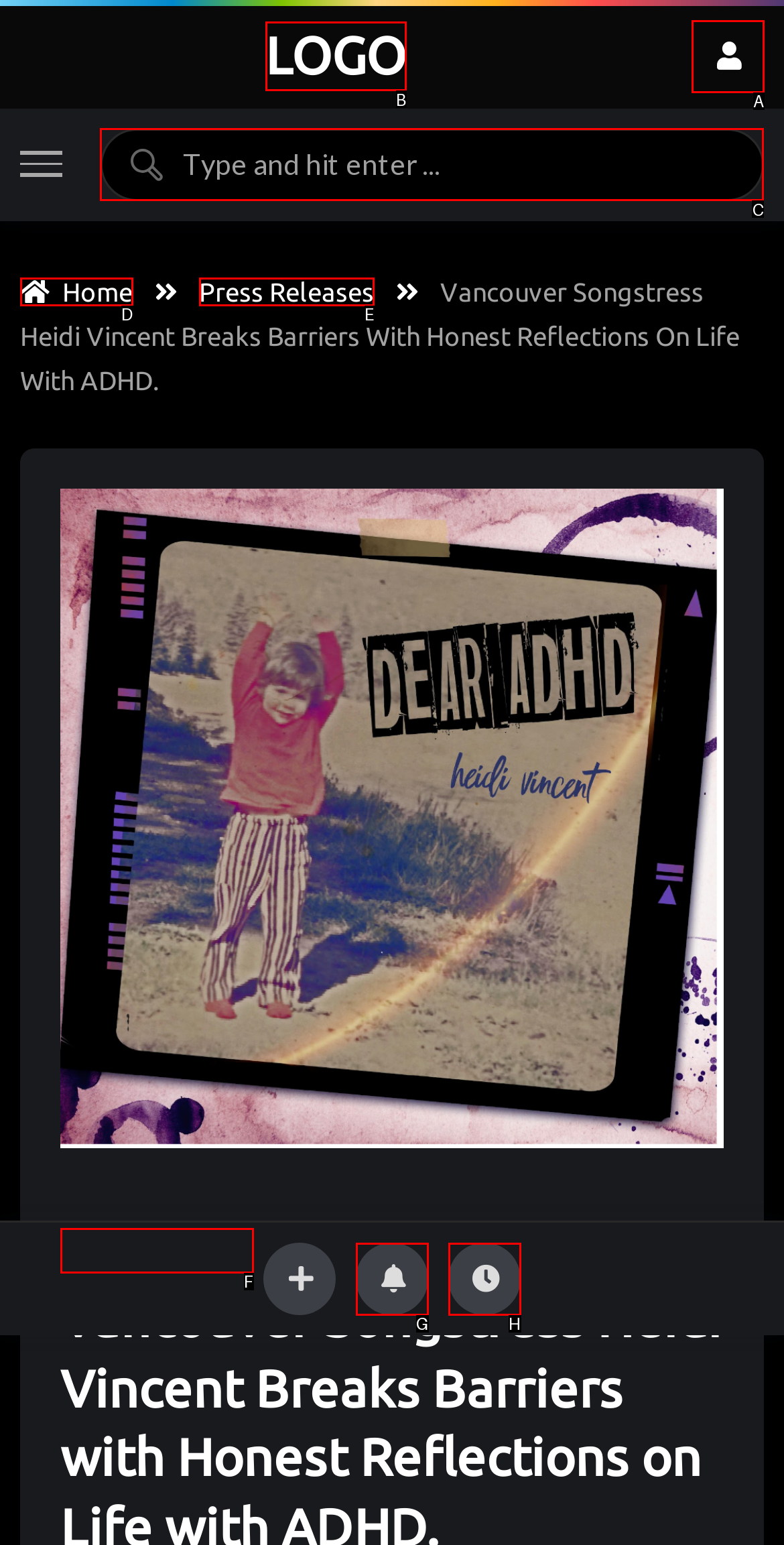Select the letter of the UI element you need to click on to fulfill this task: Search for something. Write down the letter only.

C